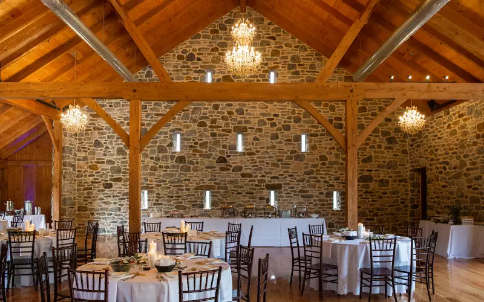What material are the walls adorned with?
Examine the webpage screenshot and provide an in-depth answer to the question.

According to the caption, the walls are 'adorned with natural stone', which suggests that the material used to decorate the walls is natural stone.